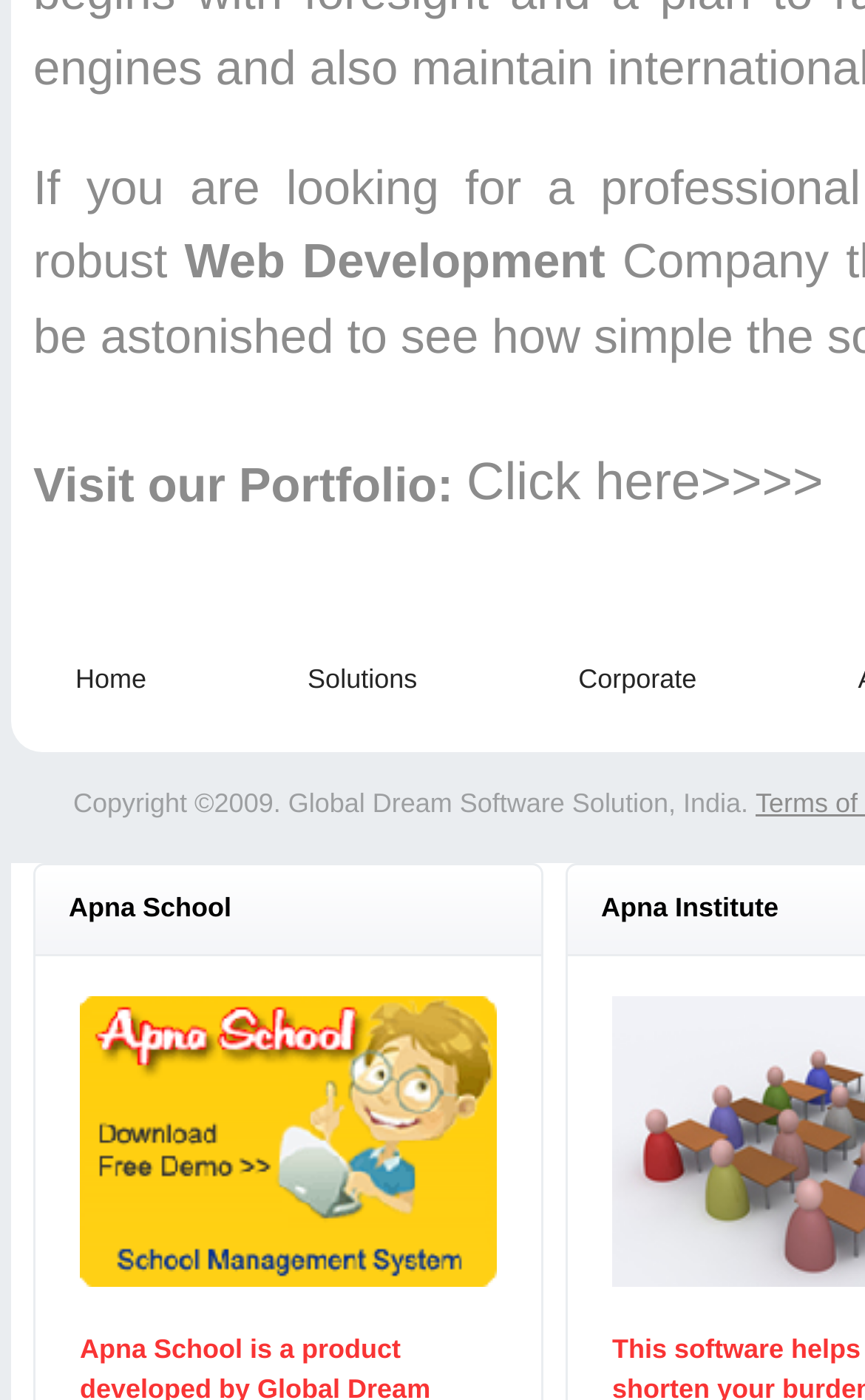Provide a one-word or one-phrase answer to the question:
What is the name of the institute mentioned on the right side?

Apna Institute